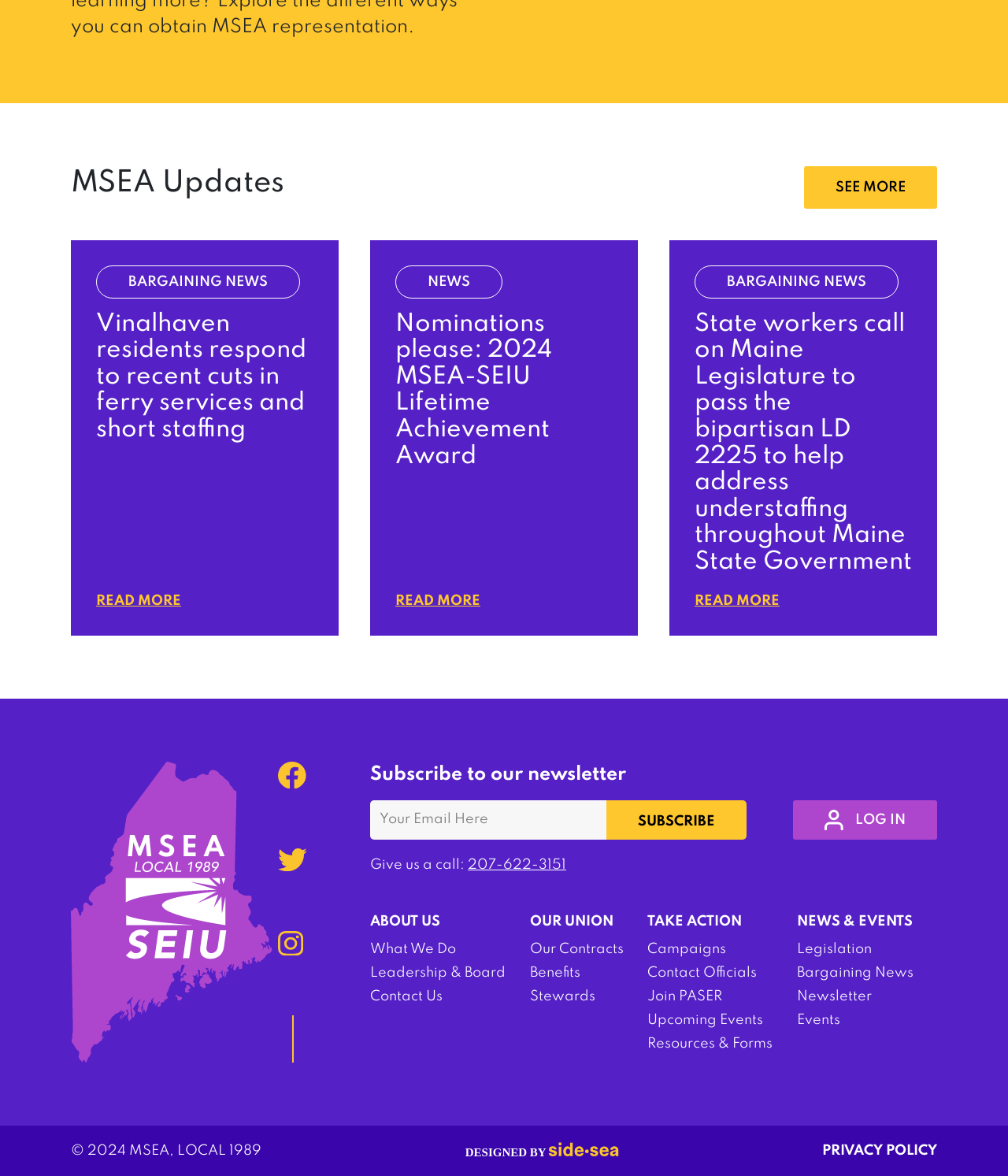Determine the bounding box coordinates of the region to click in order to accomplish the following instruction: "Read more about Vinalhaven residents respond to recent cuts in ferry services and short staffing". Provide the coordinates as four float numbers between 0 and 1, specifically [left, top, right, bottom].

[0.095, 0.503, 0.311, 0.519]